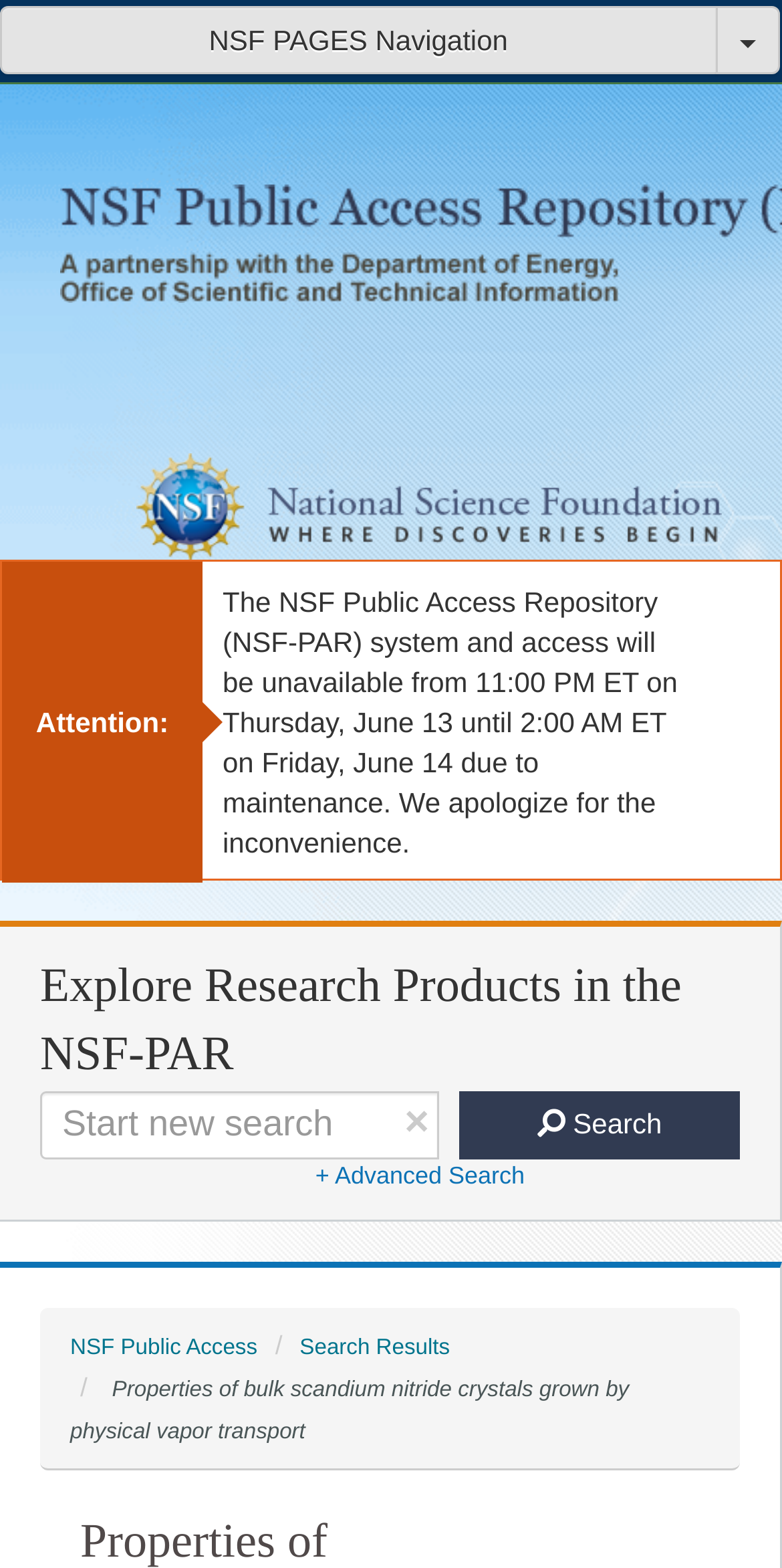Indicate the bounding box coordinates of the clickable region to achieve the following instruction: "Go to Advanced Search."

[0.403, 0.74, 0.671, 0.758]